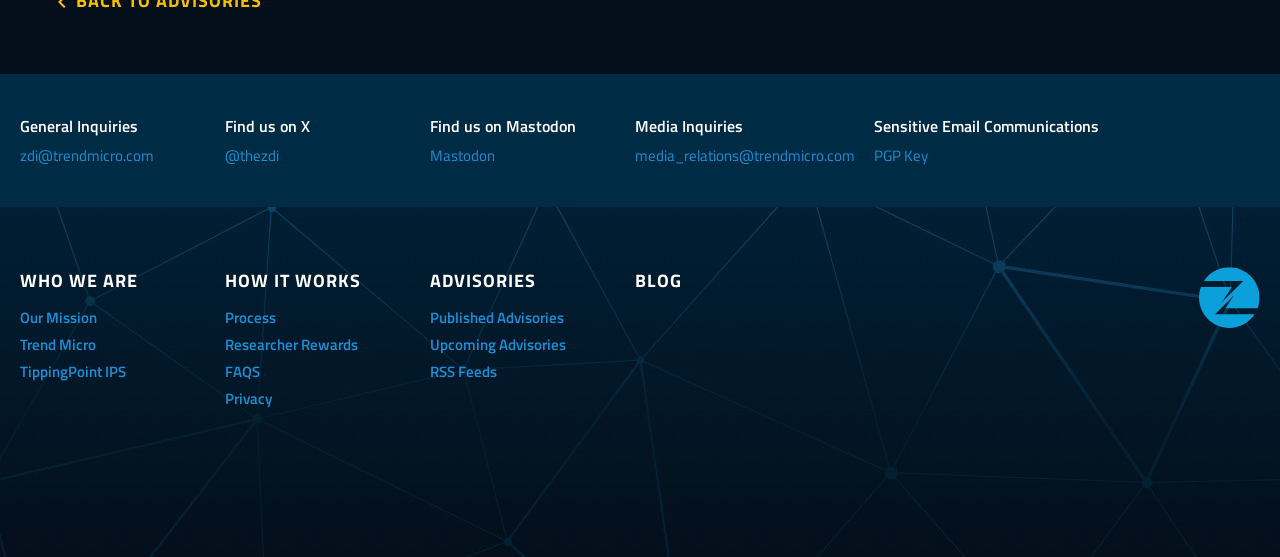Please locate the bounding box coordinates of the element that should be clicked to achieve the given instruction: "Contact General Inquiries".

[0.016, 0.205, 0.161, 0.248]